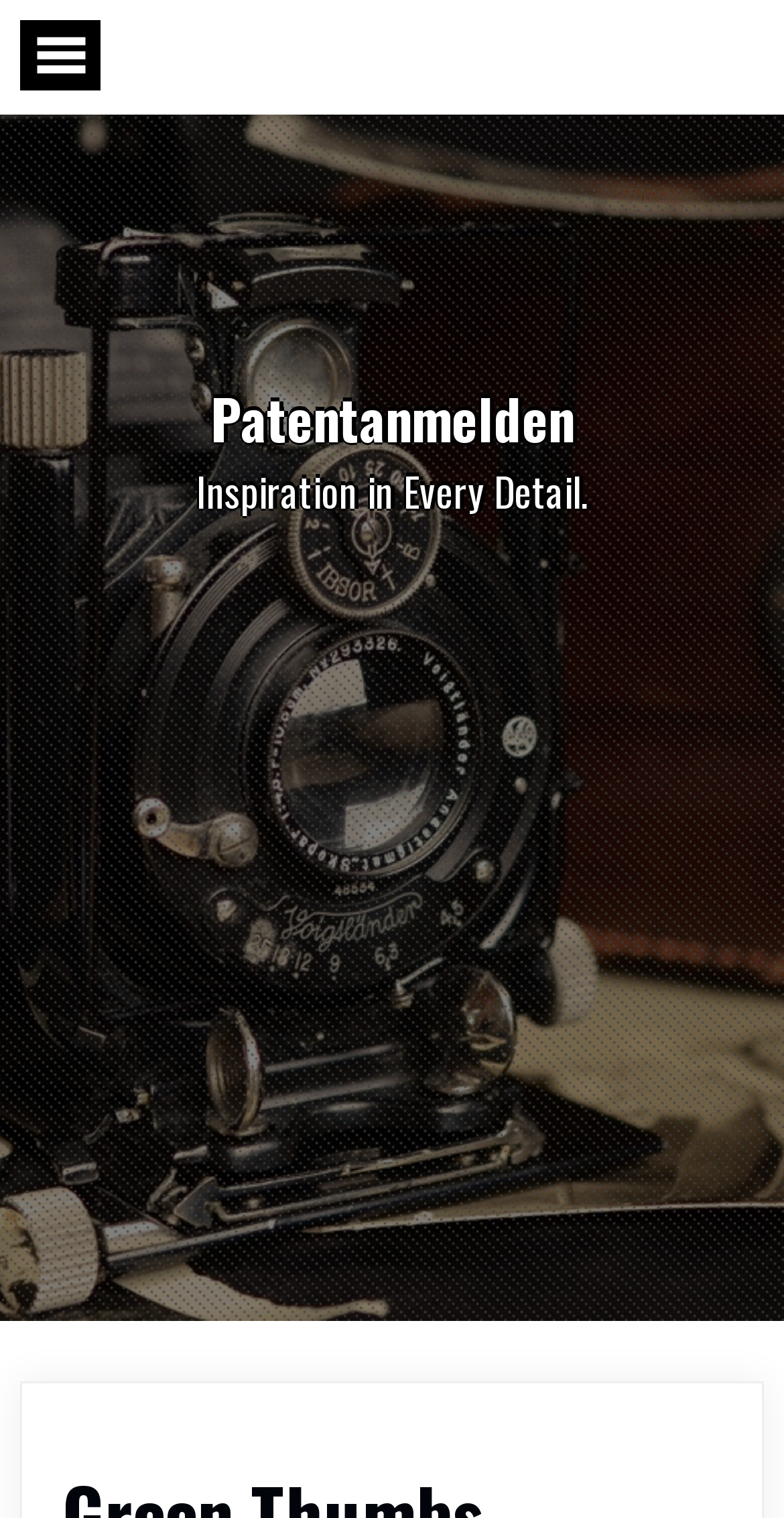Determine the bounding box coordinates of the UI element described below. Use the format (top-left x, top-left y, bottom-right x, bottom-right y) with floating point numbers between 0 and 1: Patentanmelden

[0.268, 0.248, 0.732, 0.302]